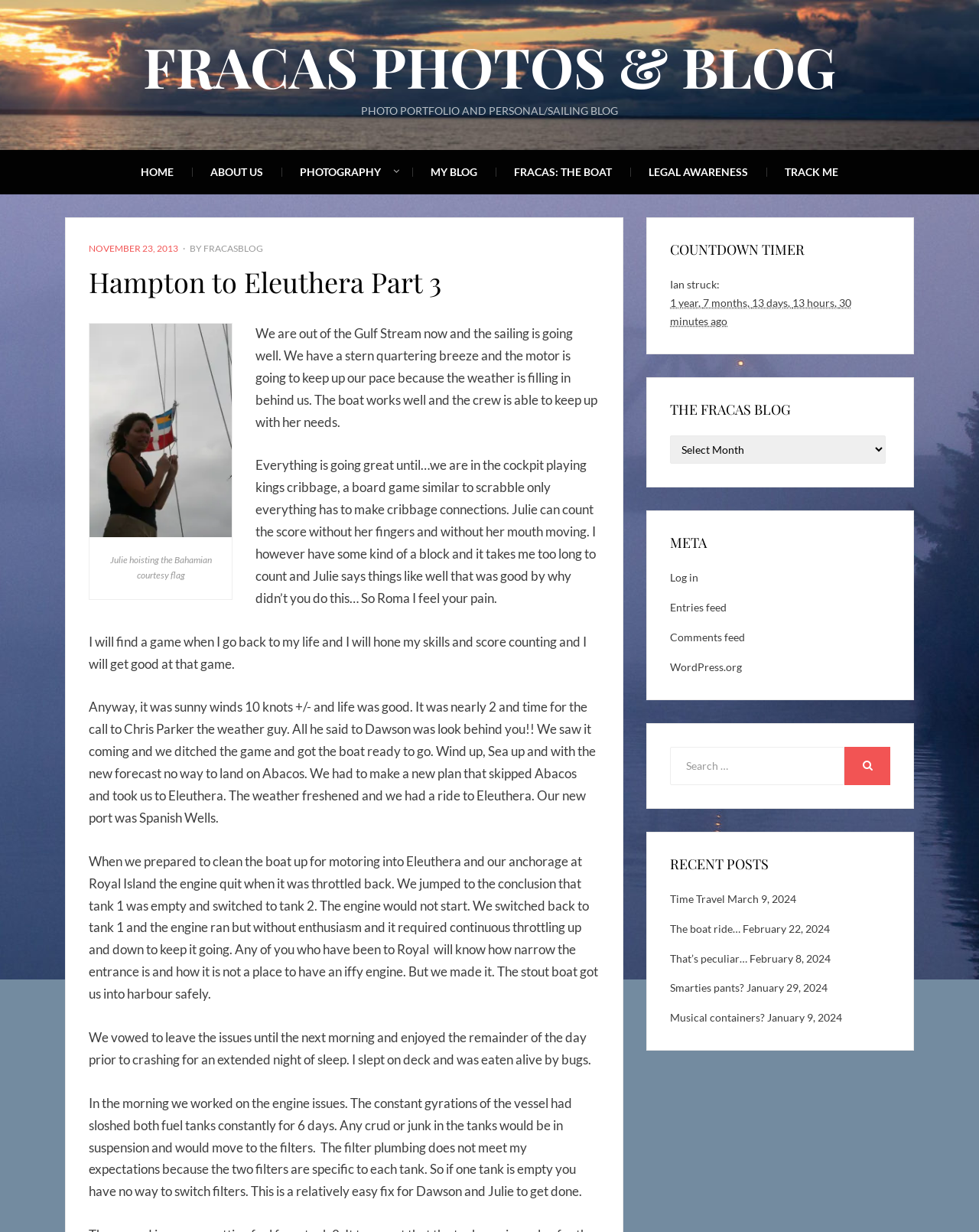Determine the bounding box of the UI element mentioned here: "Reply". The coordinates must be in the format [left, top, right, bottom] with values ranging from 0 to 1.

None